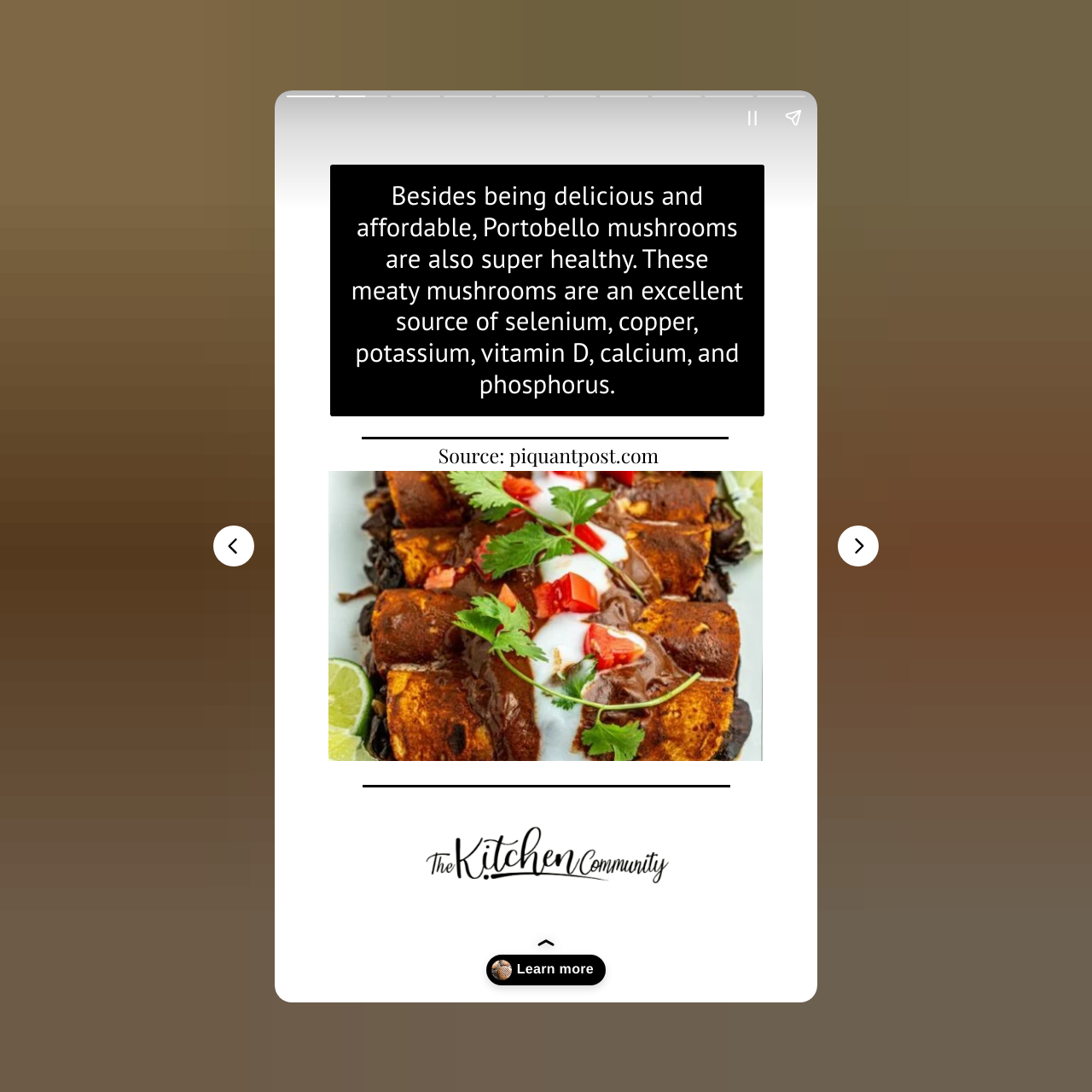Generate a thorough explanation of the webpage's elements.

This webpage is about portobello mushroom recipes. At the top, there is a large image of "Black Bean & Portobello Enchiladas" that takes up about half of the screen width. Below the image, there is a paragraph of text that describes the health benefits of portobello mushrooms, highlighting their richness in selenium, copper, potassium, and other essential nutrients.

To the right of the image, there is a smaller image of "The Kitchen Community" logo, positioned near the top of the screen. Below the logo, there is a line of text that reads "Source: piquantpost.com".

Further down the page, there is a button labeled "Learn more" with a small icon to its right. The button is positioned near the bottom of the screen.

At the very top of the screen, there is a canvas element that spans the entire width of the screen. Below it, there is a complementary section that takes up about half of the screen width, containing two buttons: "Pause story" and "Share story". These buttons are positioned near the top of the screen.

On the left and right sides of the screen, near the middle, there are two navigation buttons: "Previous page" and "Next page", respectively.